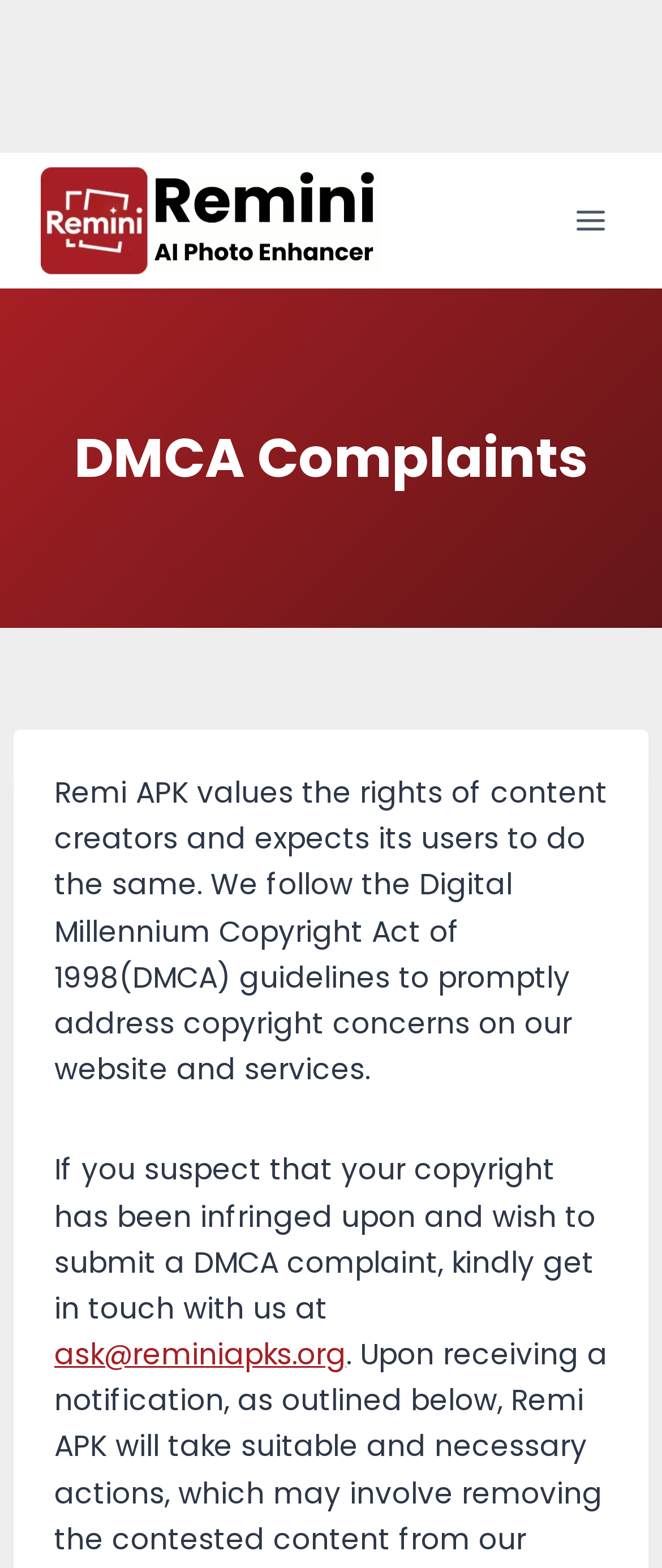What is the name of the APK mentioned on this webpage?
Please use the image to provide an in-depth answer to the question.

The name of the APK mentioned on this webpage is 'Remini Mod APK', which is also the text of the link and the image at the top of the webpage.